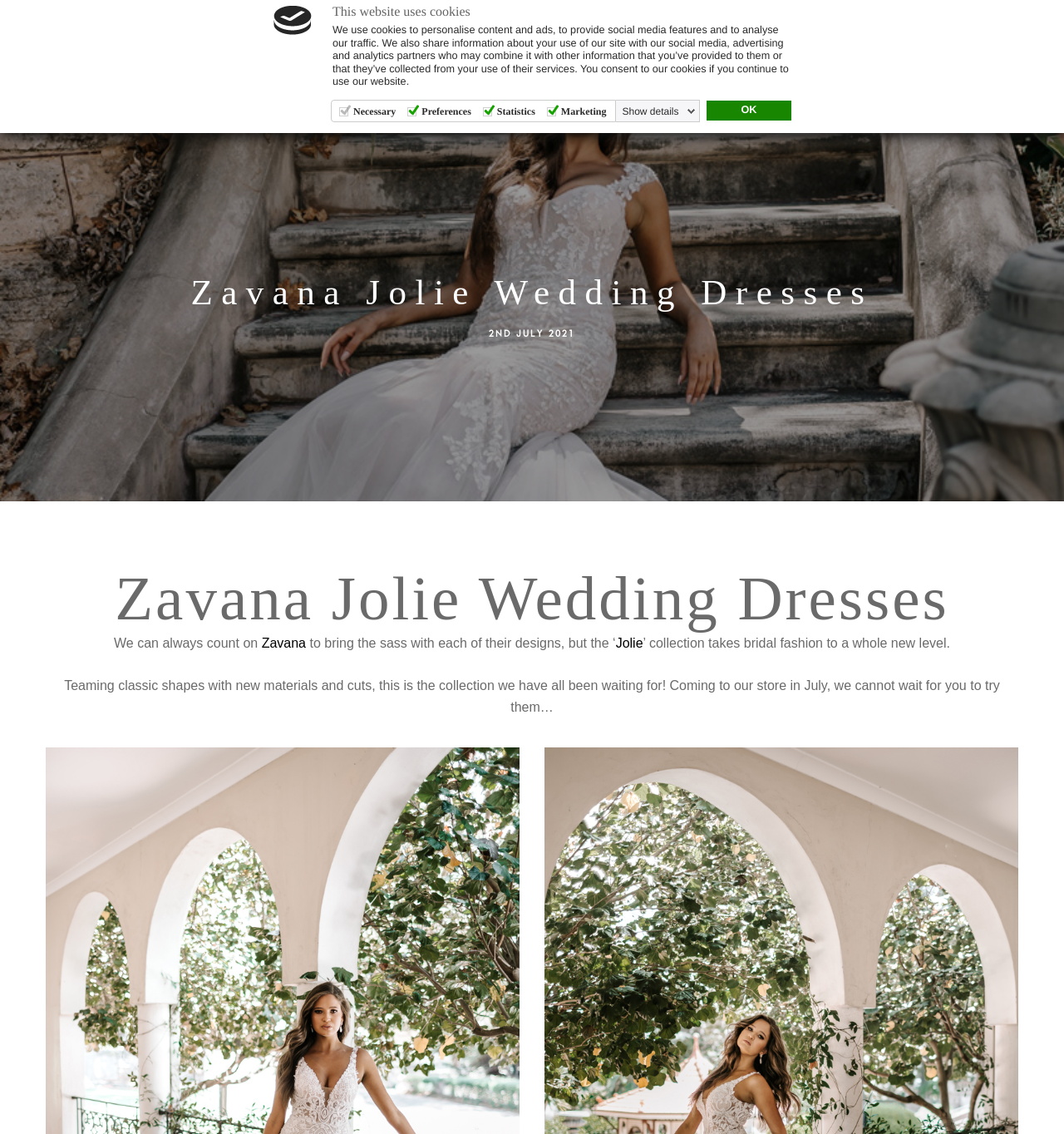Answer this question in one word or a short phrase: How many navigation links are there?

8